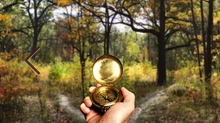Offer a comprehensive description of the image.

The image features a hand holding a shining golden compass against a backdrop of a serene forest in autumn. The vibrant colors of the foliage—rich yellows, oranges, and greens—contrast beautifully with the soft, filtered light of the setting. In the distance, a fork in the path adds a sense of journey and choice, symbolizing the contemplation of direction and decision-making. This evocative scene captures the essence of exploration and the innate human desire to find one’s way, perfectly aligning with themes of self-care and emotional well-being found in the accompanying article titled "Radical Self Care for Beginners." It reflects the importance of following one’s intuition and grounding oneself in nature, especially when navigating emotional storms.